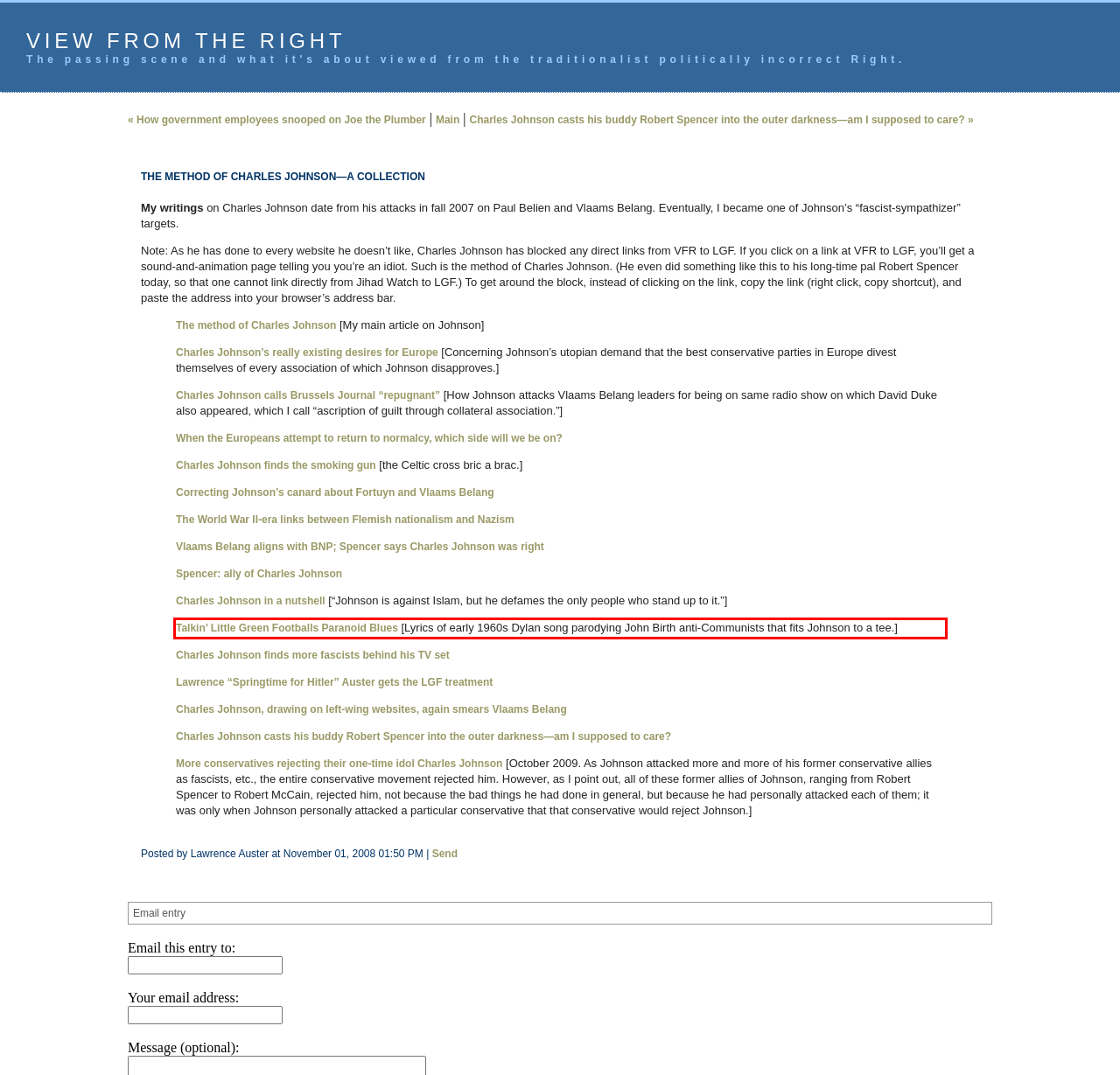You are provided with a screenshot of a webpage that includes a red bounding box. Extract and generate the text content found within the red bounding box.

Talkin’ Little Green Footballs Paranoid Blues [Lyrics of early 1960s Dylan song parodying John Birth anti-Communists that fits Johnson to a tee.]